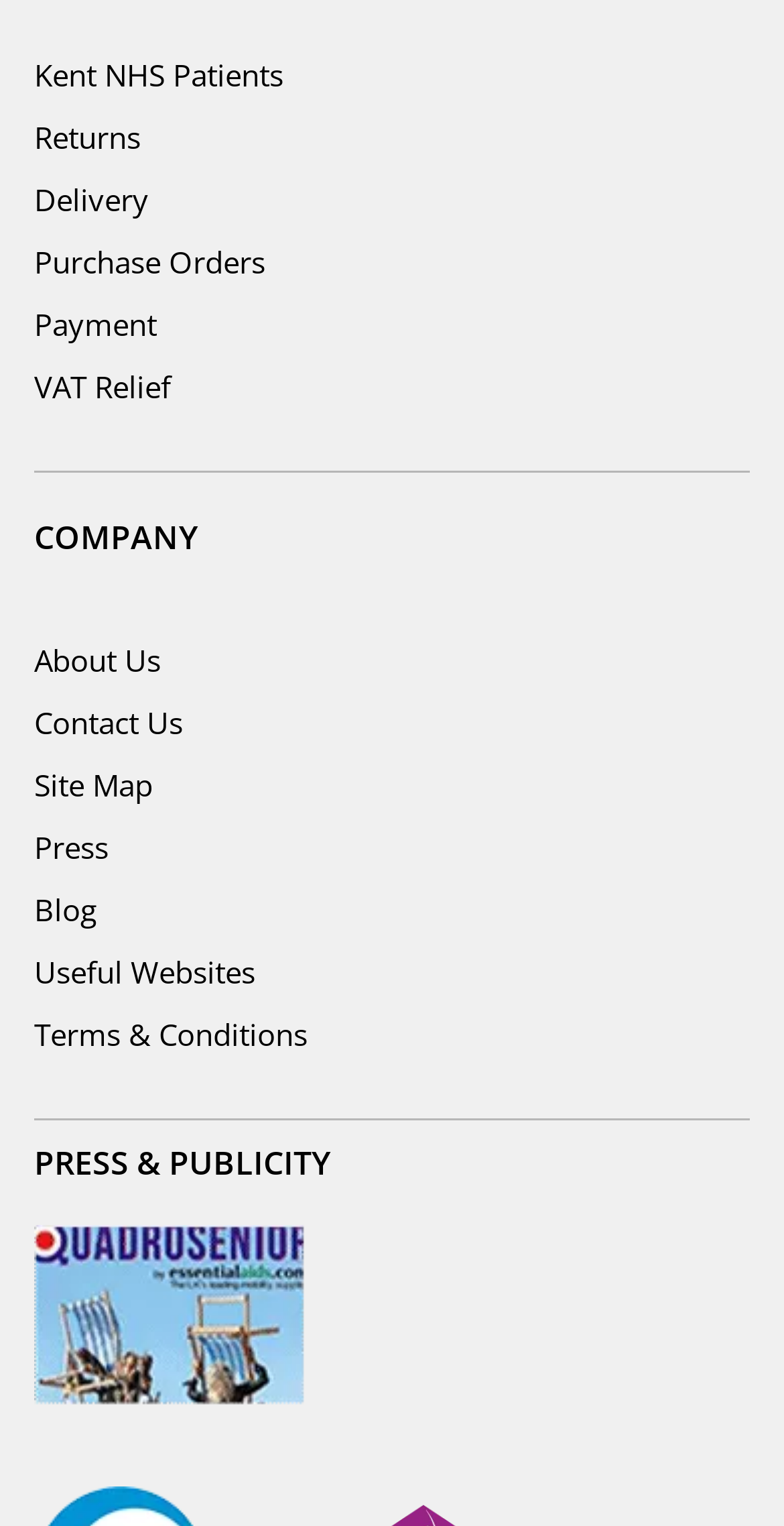Locate the bounding box coordinates of the UI element described by: "Kent NHS Patients". Provide the coordinates as four float numbers between 0 and 1, formatted as [left, top, right, bottom].

[0.044, 0.036, 0.362, 0.062]